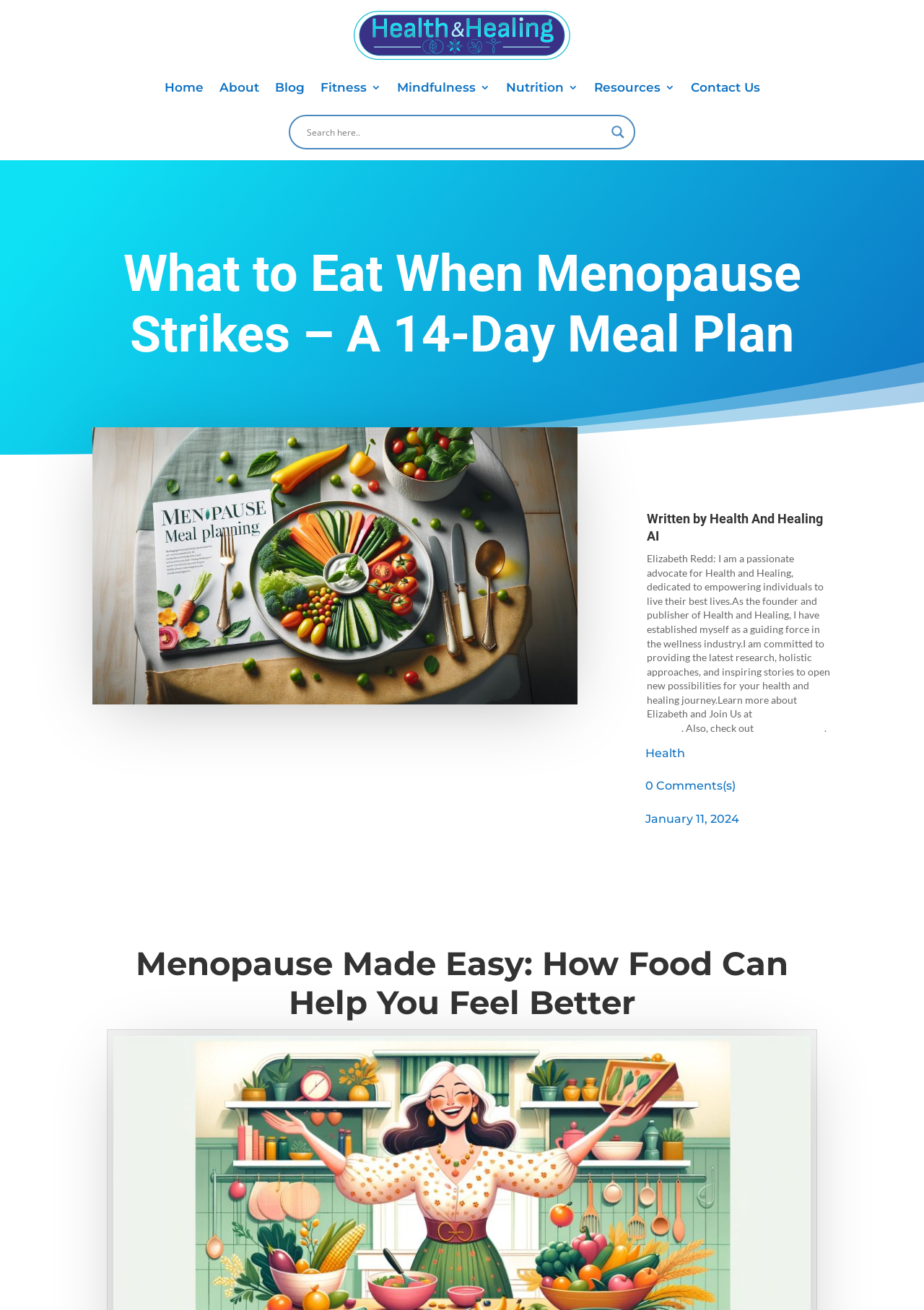Identify the primary heading of the webpage and provide its text.

What to Eat When Menopause Strikes – A 14-Day Meal Plan